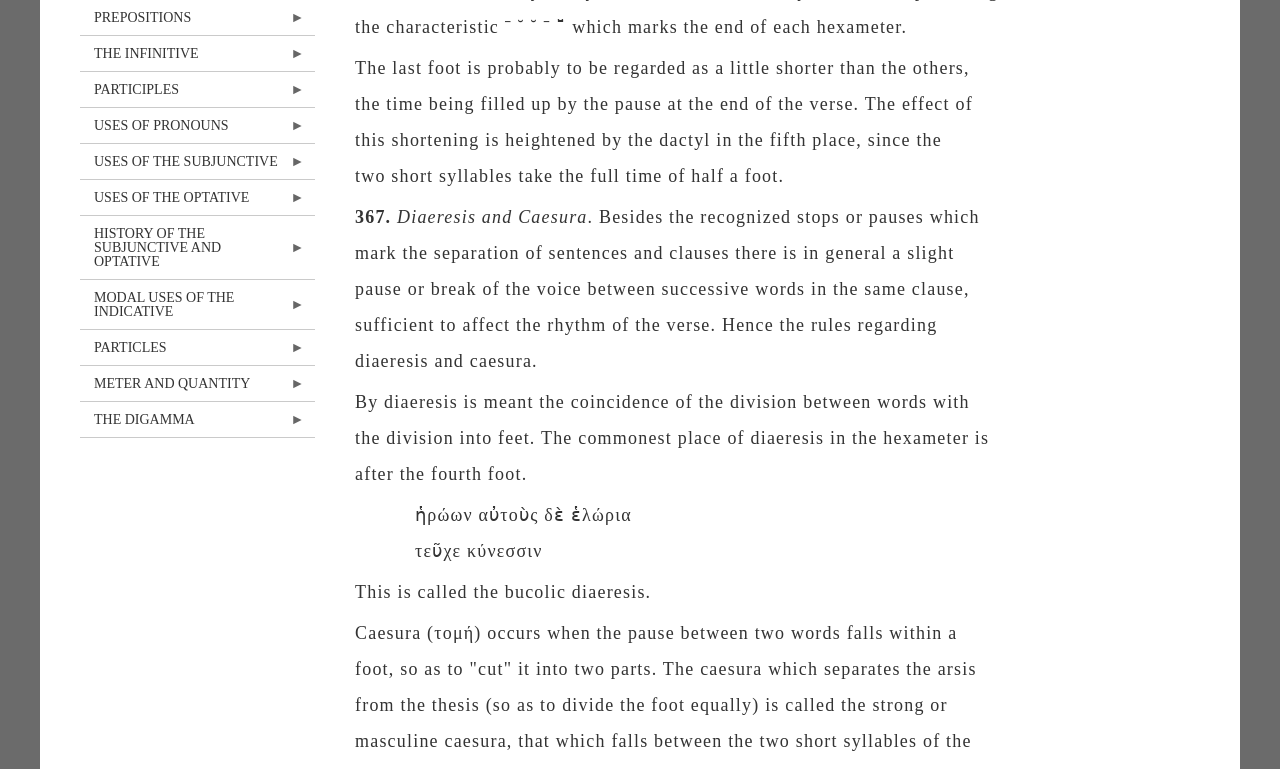Locate the bounding box of the UI element described by: "Uses of Pronouns »" in the given webpage screenshot.

[0.062, 0.14, 0.246, 0.186]